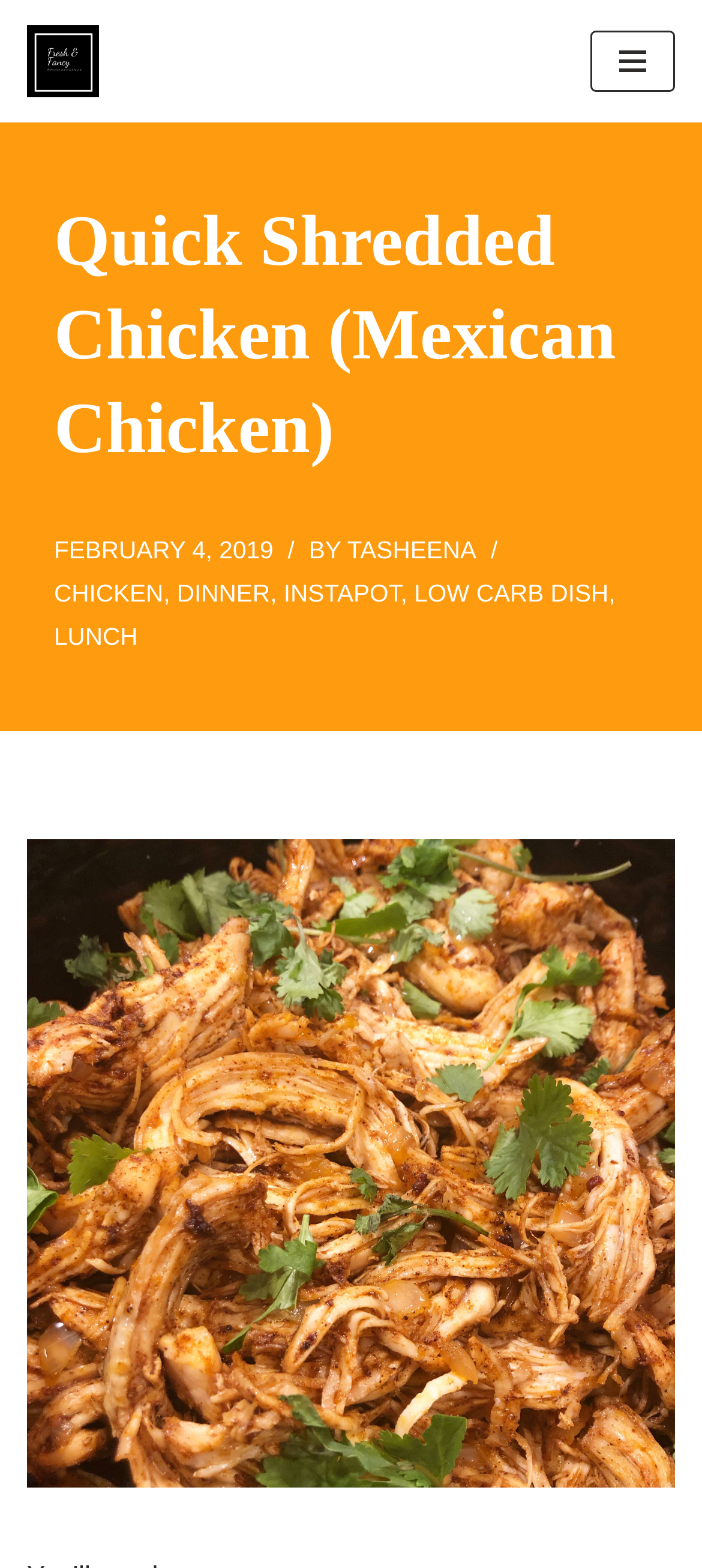Respond concisely with one word or phrase to the following query:
Who is the author of the article?

TASHEENA